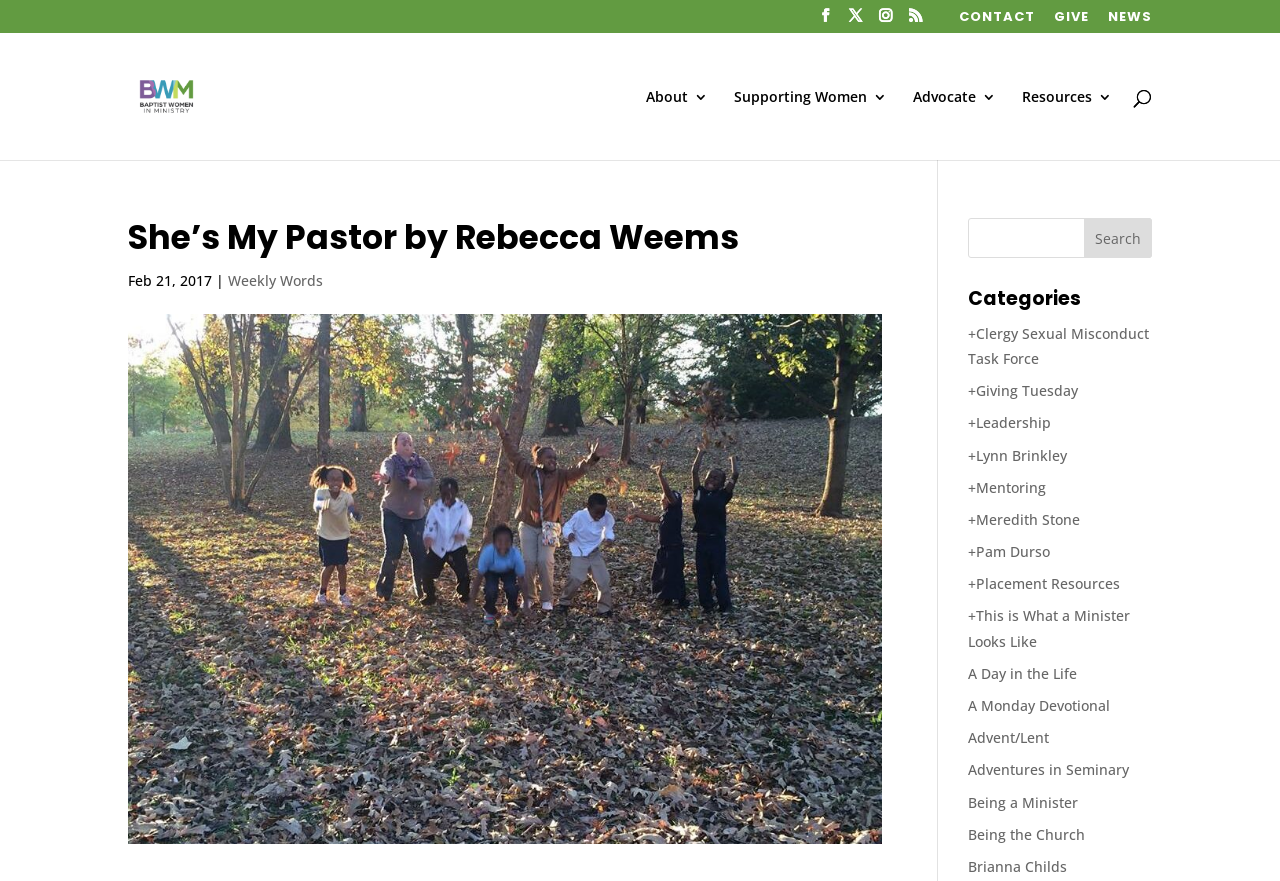Kindly determine the bounding box coordinates for the clickable area to achieve the given instruction: "Search in the search box".

[0.756, 0.247, 0.9, 0.293]